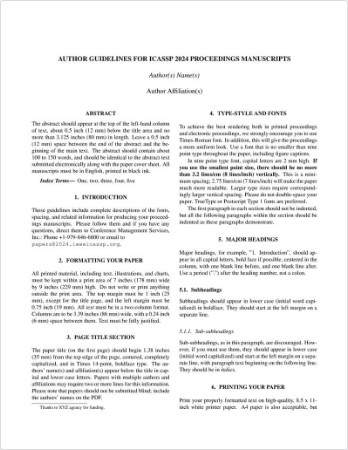Elaborate on the image by describing it in detail.

The image depicts the "Author Guidelines for ICASSP 2024 Proceedings Manuscripts," providing detailed instructions for authors submitting their work. The document outlines various formatting requirements, including sections on document layout, font types, and figure guidelines. Key aspects highlighted include how to structure the manuscript, specifications for the title and major headings, as well as page layout considerations. The guidelines aim to ensure consistency and clarity across all submissions for the conference, making it essential for authors to adhere closely to these standards. This specific version of the guidelines is tailored for manuscripts related to the ICASSP 2024 conference.